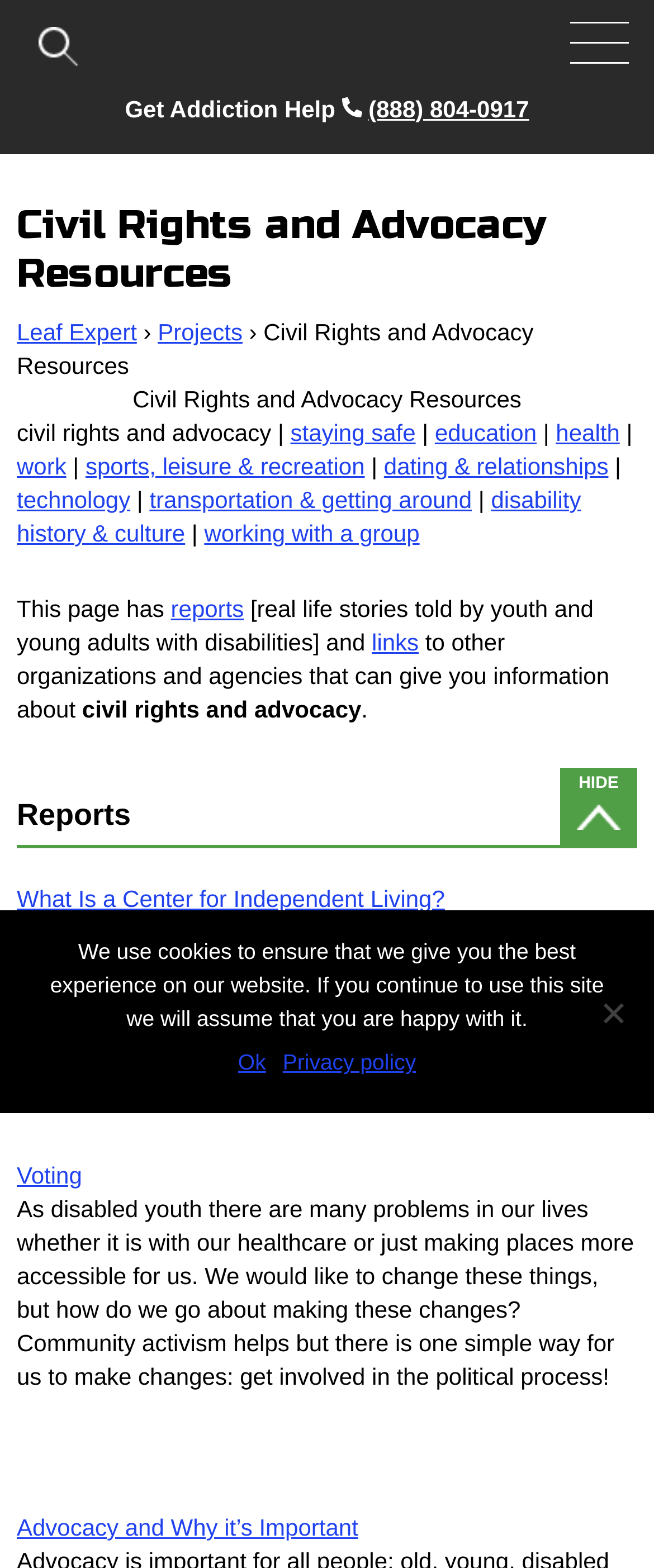What are the categories of civil rights and advocacy resources?
Provide a thorough and detailed answer to the question.

I found the categories by looking at the links on the webpage, specifically the ones that are listed under the 'Civil Rights and Advocacy Resources' heading. These links are separated by '|' characters and include 'staying safe', 'education', 'health', 'work', 'sports, leisure & recreation', 'dating & relationships', 'technology', 'transportation & getting around', 'disability history & culture', and 'working with a group'.